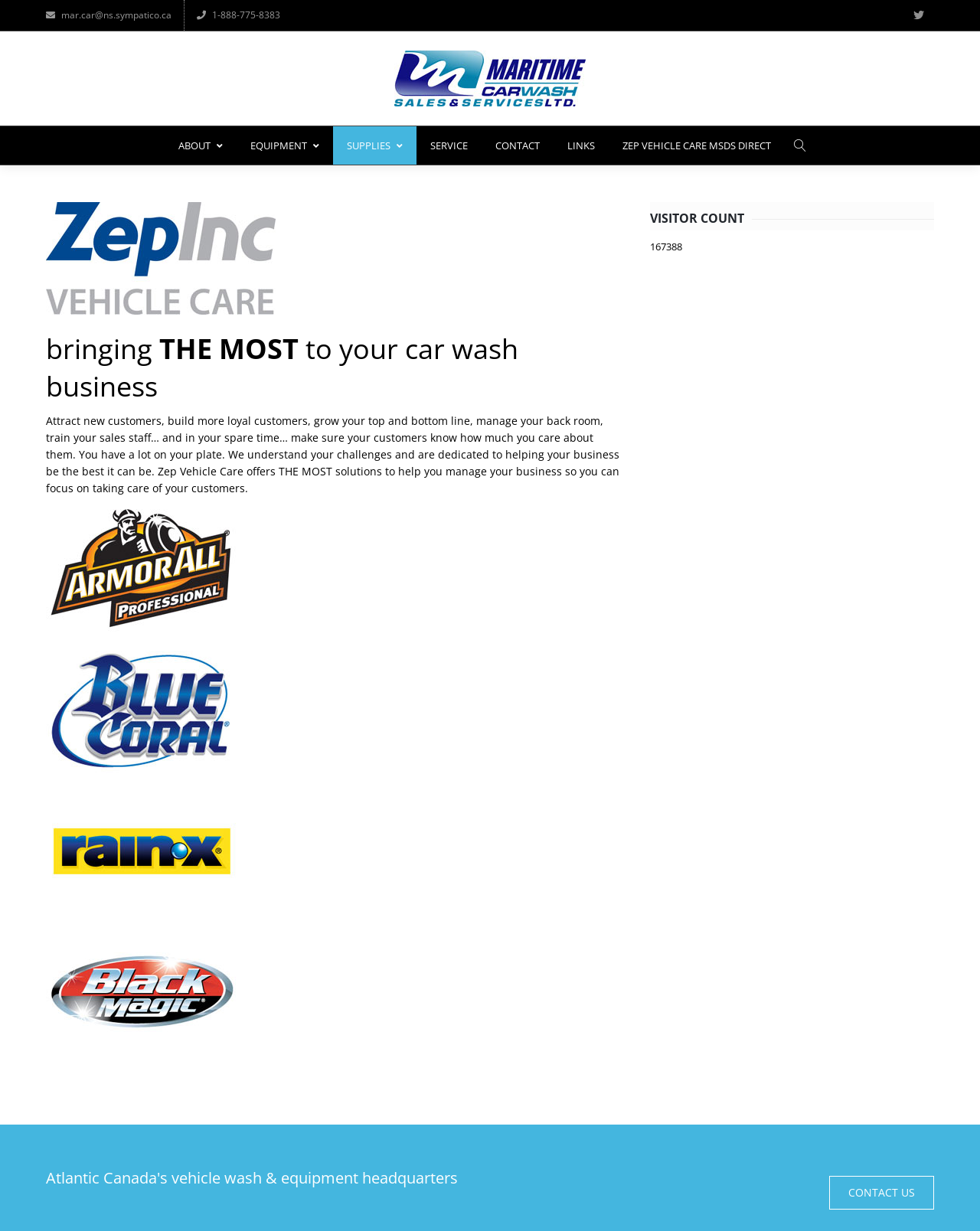Determine the bounding box coordinates of the element's region needed to click to follow the instruction: "View vendor information". Provide these coordinates as four float numbers between 0 and 1, formatted as [left, top, right, bottom].

[0.047, 0.164, 0.636, 0.256]